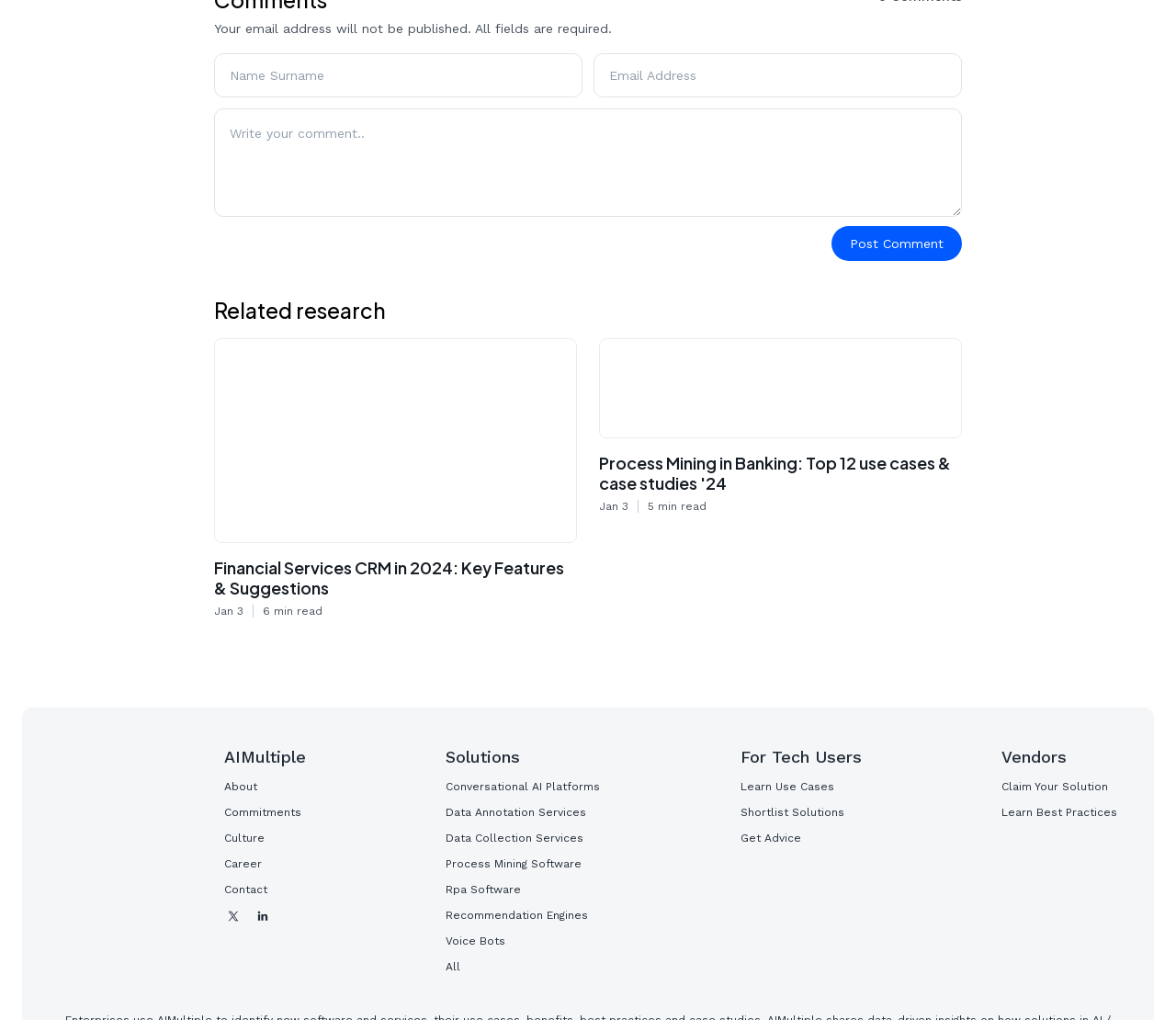Find the bounding box coordinates of the clickable area that will achieve the following instruction: "Learn about Process Mining in Banking".

[0.509, 0.331, 0.818, 0.43]